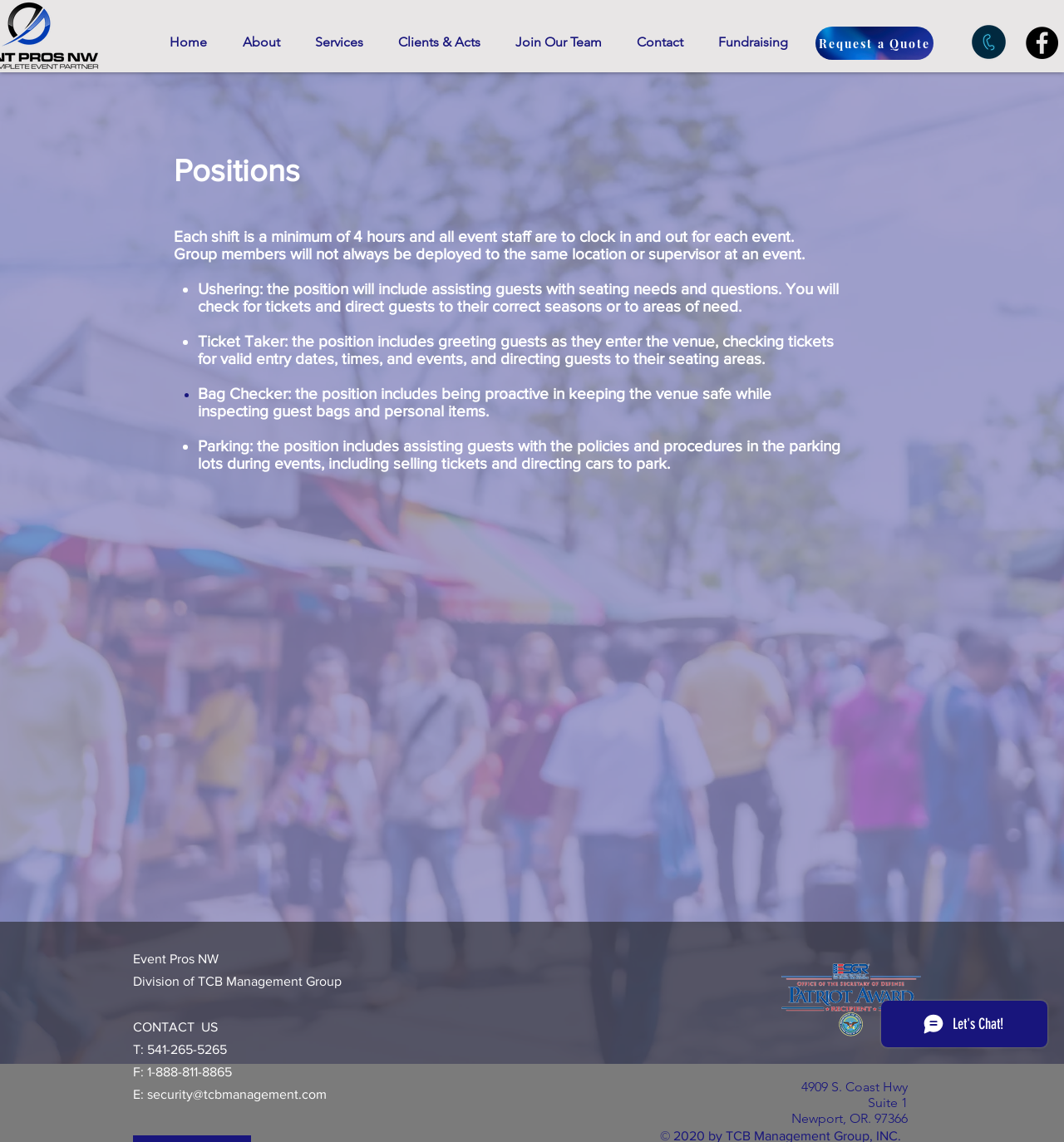What is the address of the company?
Please answer the question as detailed as possible.

The webpage provides the address of the company as 4909 S. Coast Hwy, Suite 1, Newport, OR. 97366.